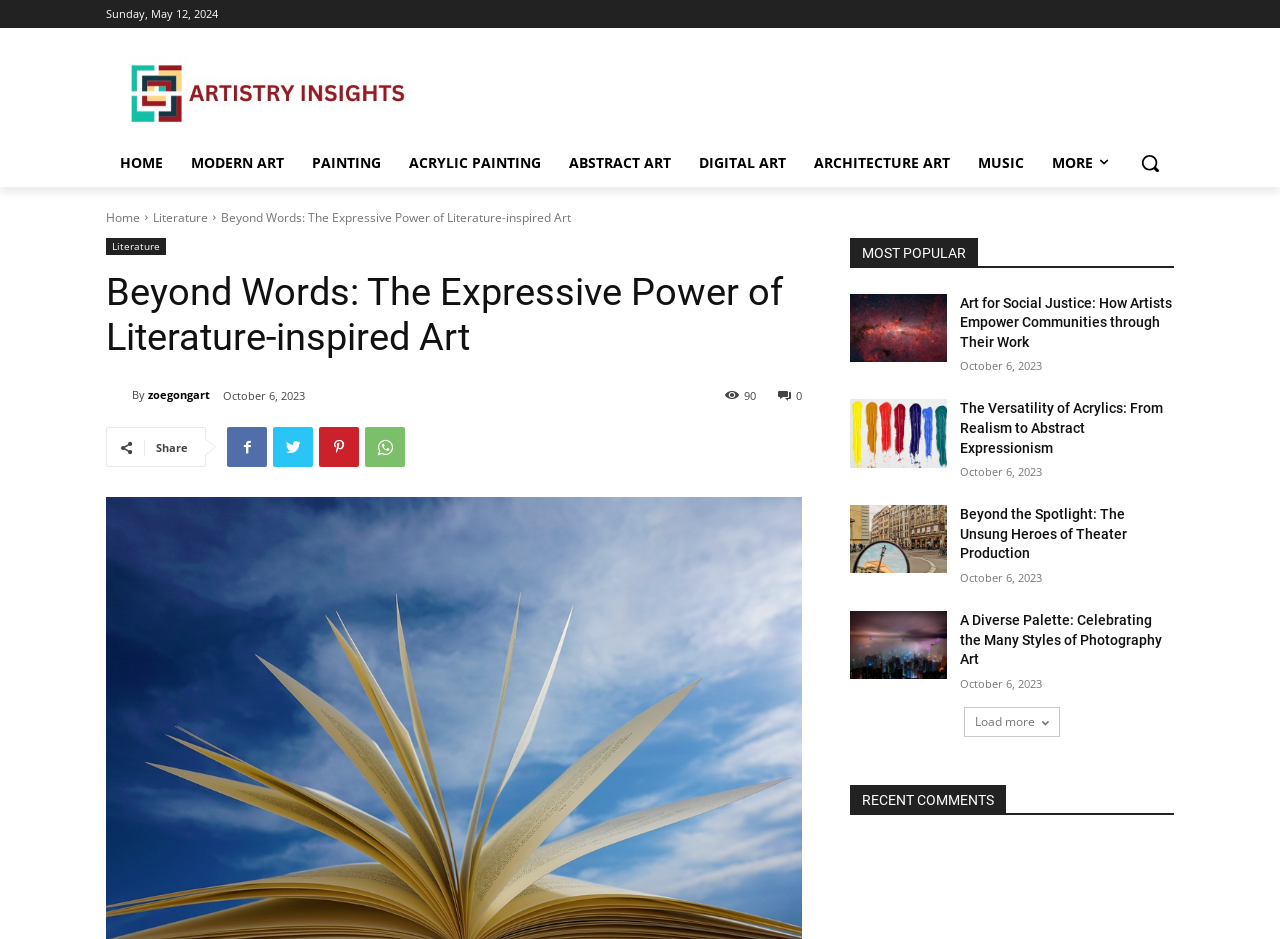Please answer the following question using a single word or phrase: What is the category of the link 'MODERN ART'?

Art